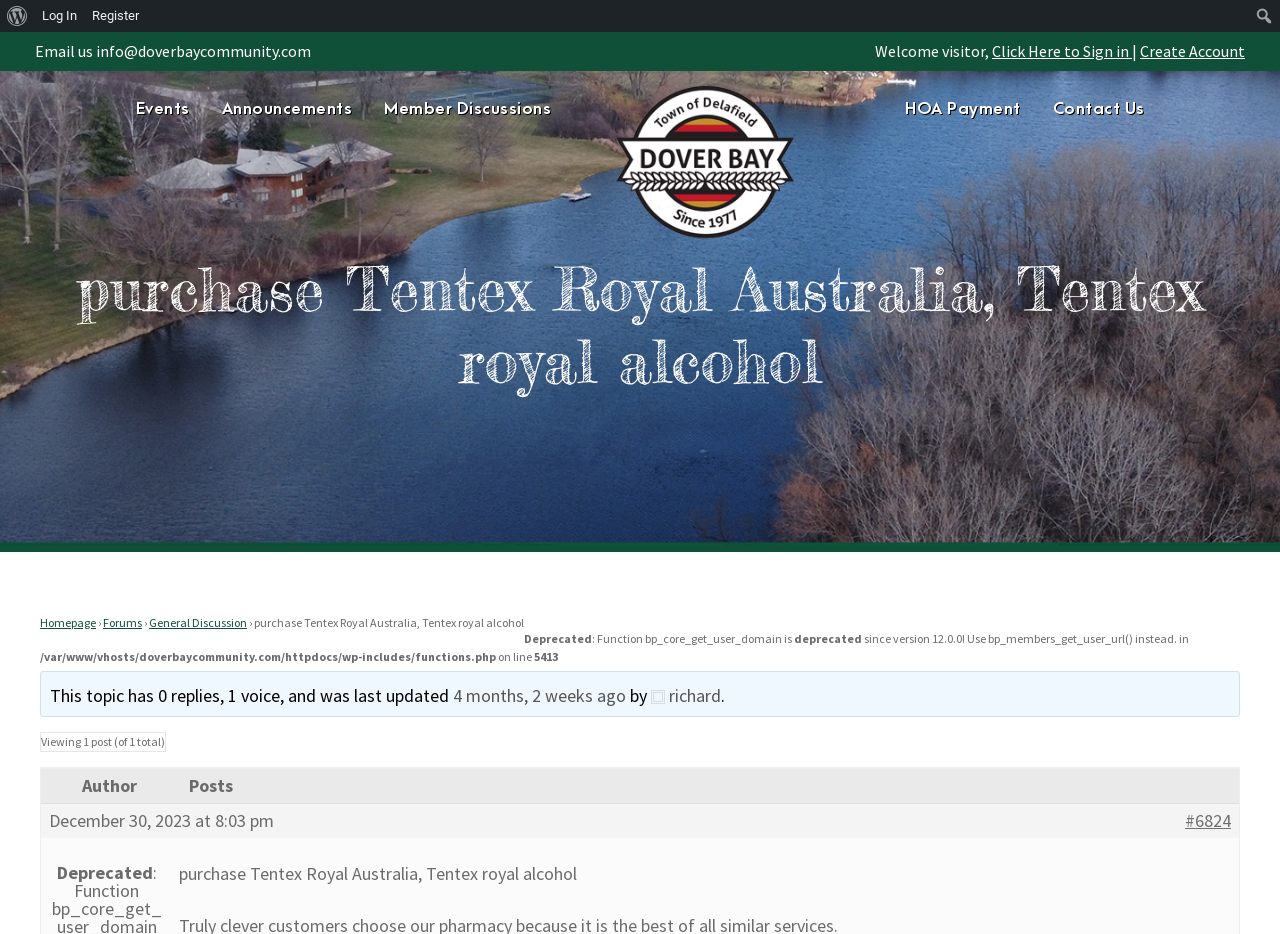Extract the bounding box for the UI element that matches this description: "General Discussion".

[0.116, 0.658, 0.193, 0.674]